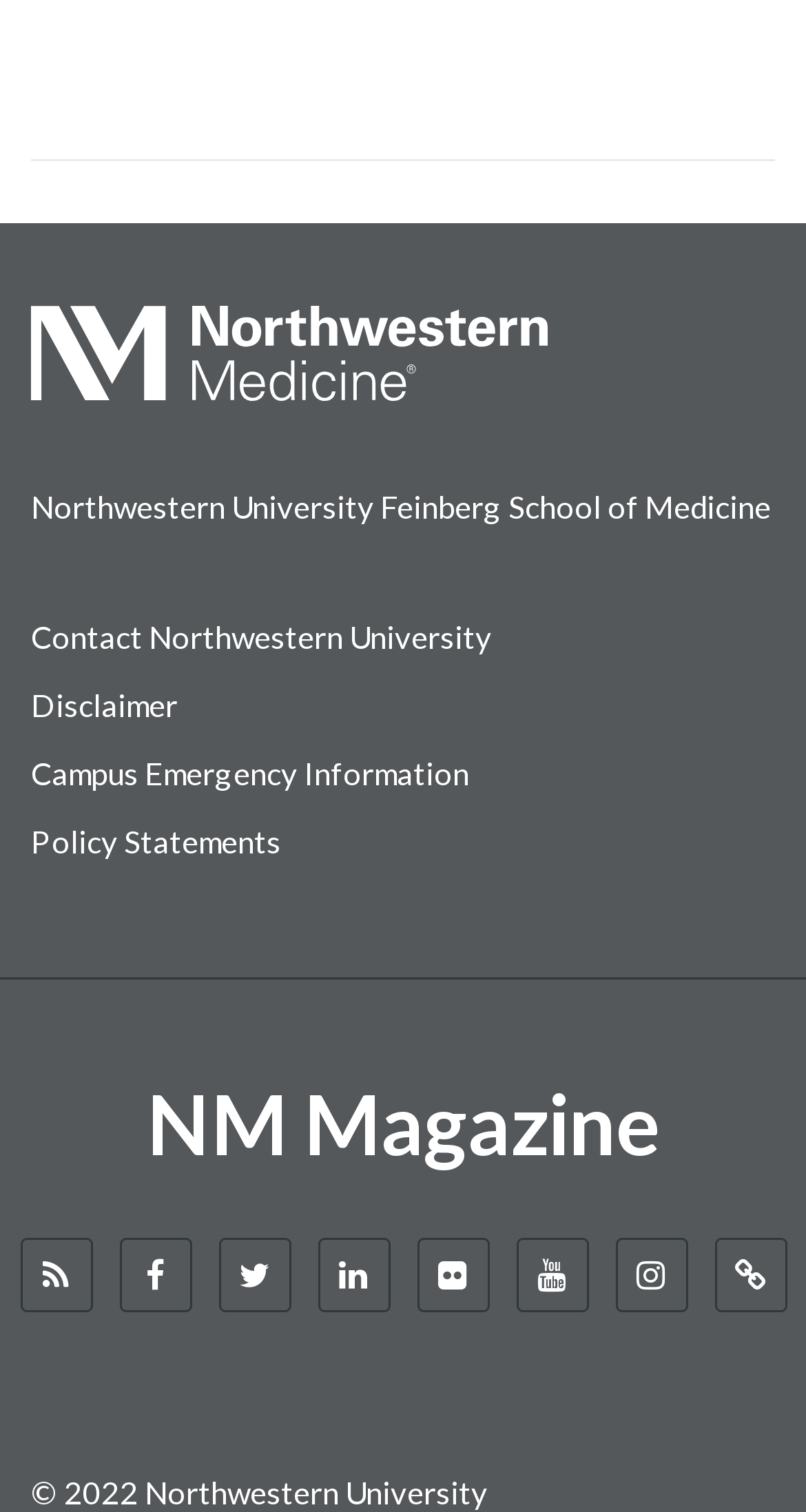Please give the bounding box coordinates of the area that should be clicked to fulfill the following instruction: "Go to NM Magazine". The coordinates should be in the format of four float numbers from 0 to 1, i.e., [left, top, right, bottom].

[0.182, 0.711, 0.818, 0.777]